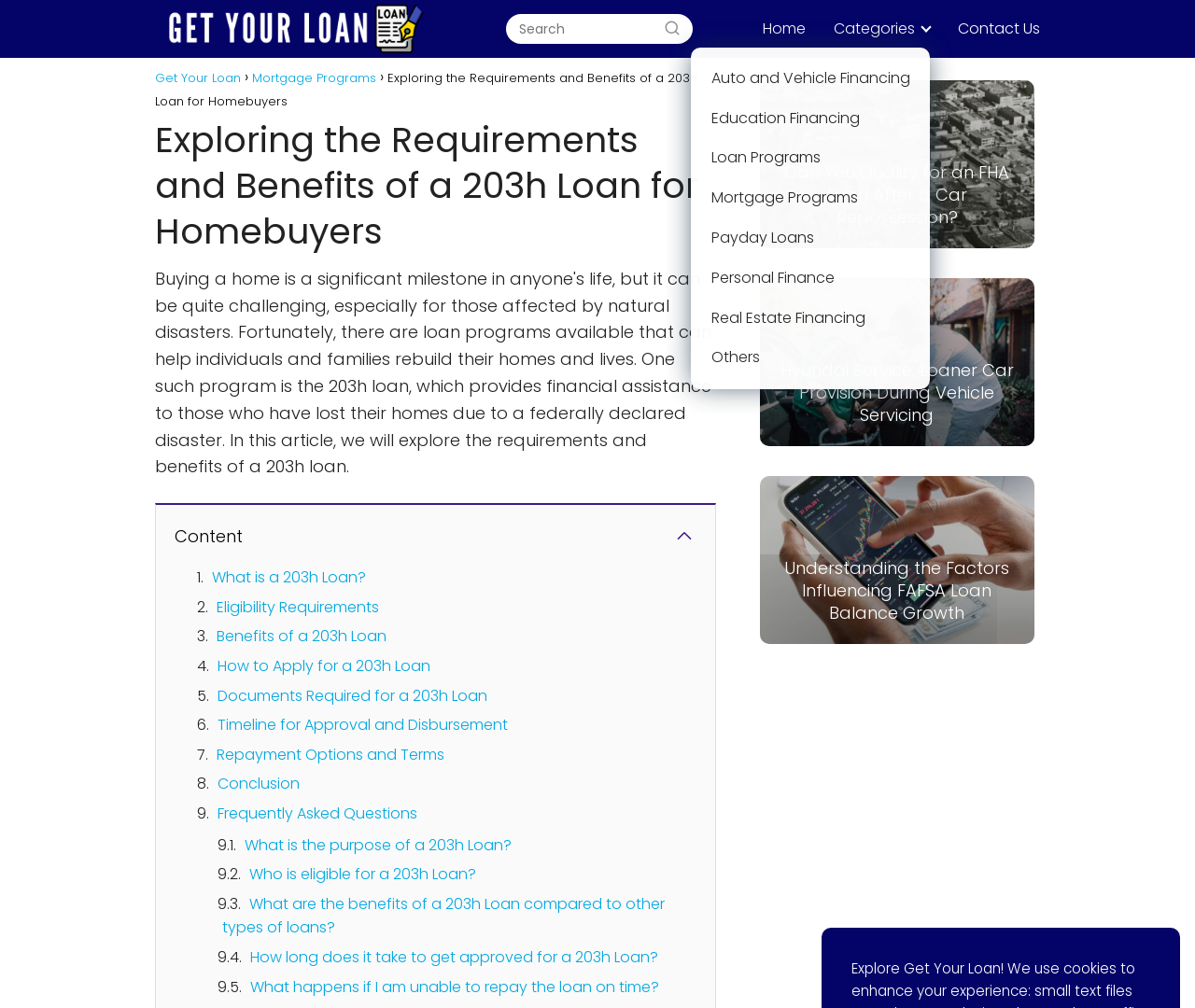What is the purpose of the 'Contact Us' link?
Provide an in-depth and detailed answer to the question.

The 'Contact Us' link is a common navigation element found on many websites, and its purpose is to provide users with a way to contact the website's support team or administrators. This link is often used to ask questions, report issues, or provide feedback, and is typically found in the website's navigation menu or footer section.